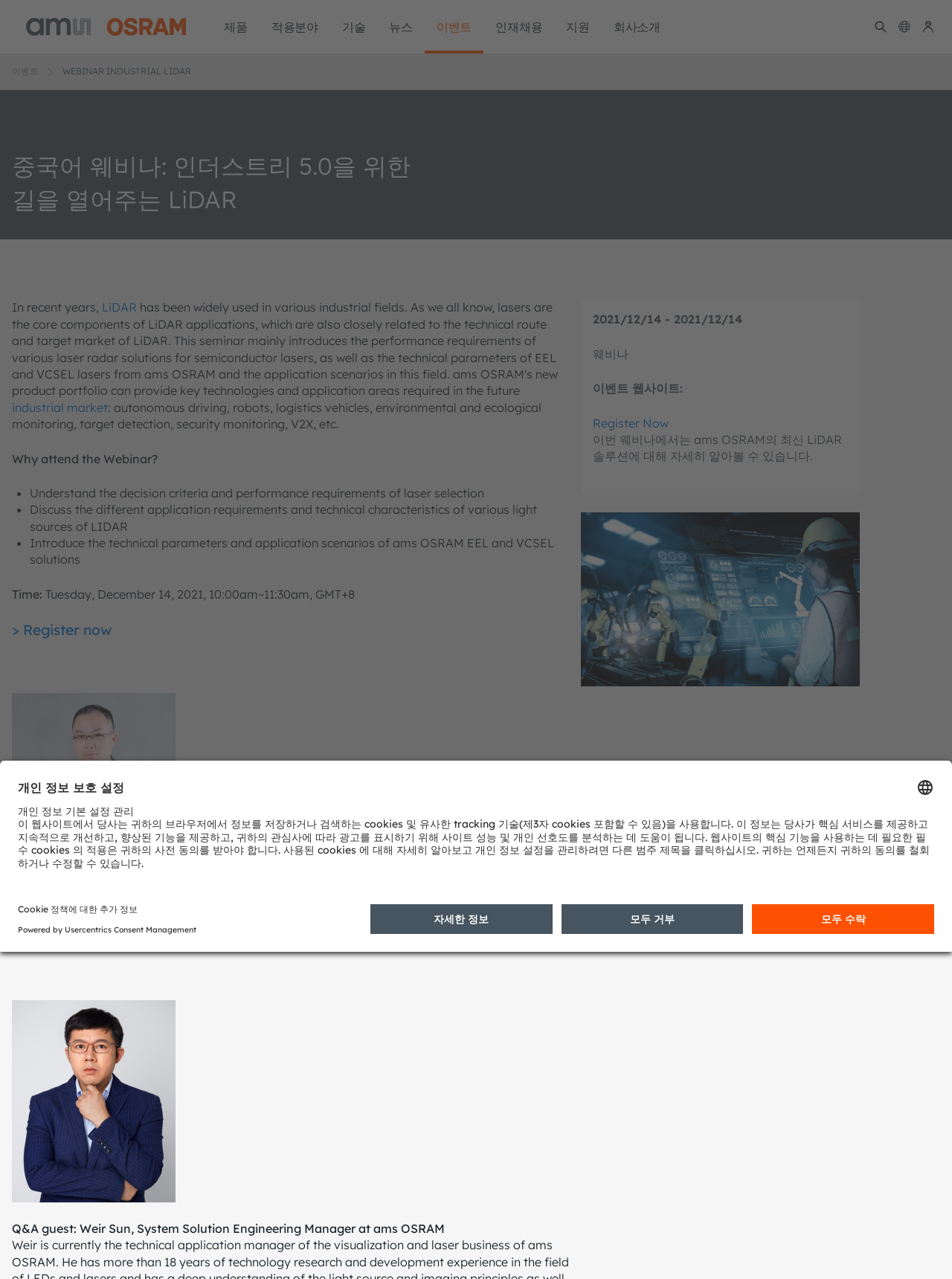Locate the bounding box coordinates of the area that needs to be clicked to fulfill the following instruction: "Click the '이벤트' link". The coordinates should be in the format of four float numbers between 0 and 1, namely [left, top, right, bottom].

[0.446, 0.0, 0.508, 0.042]